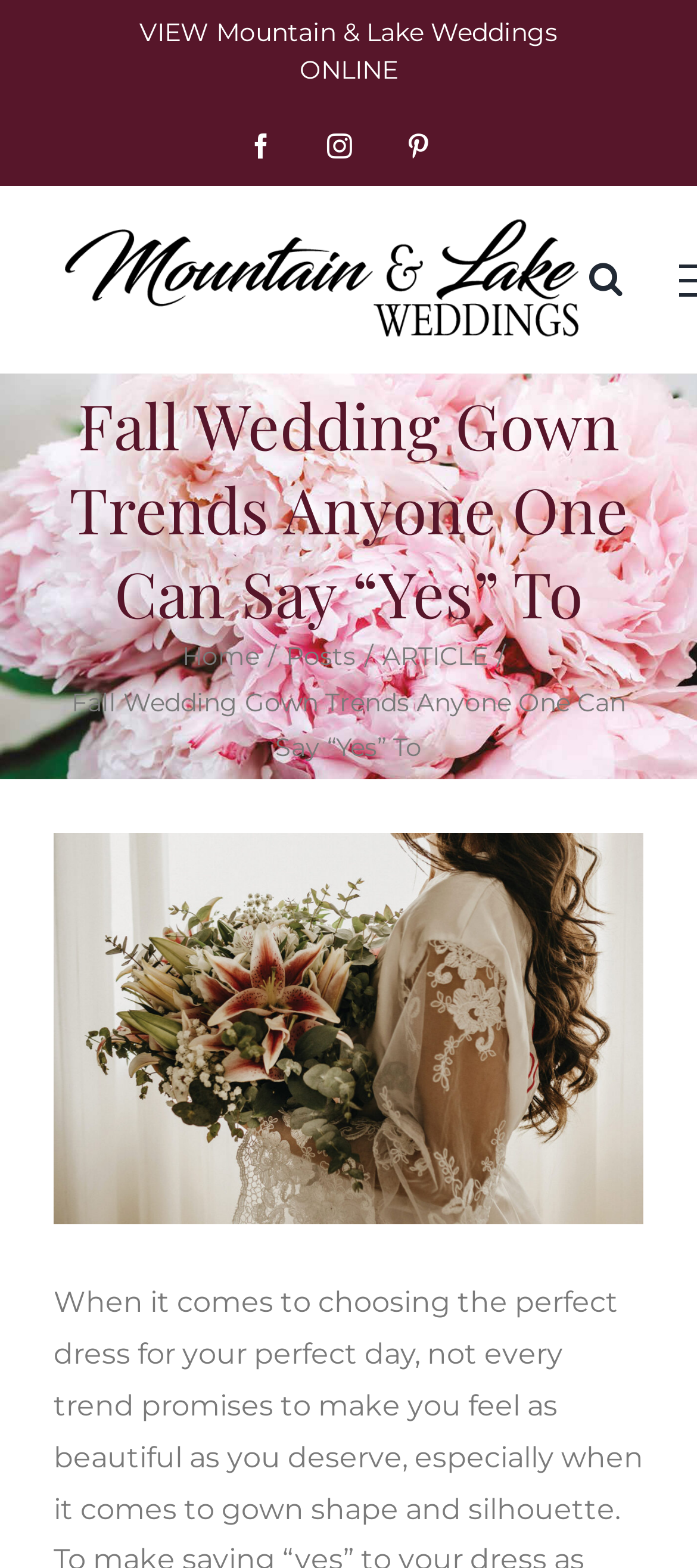Please identify the bounding box coordinates of the clickable region that I should interact with to perform the following instruction: "Read article". The coordinates should be expressed as four float numbers between 0 and 1, i.e., [left, top, right, bottom].

[0.549, 0.409, 0.7, 0.429]